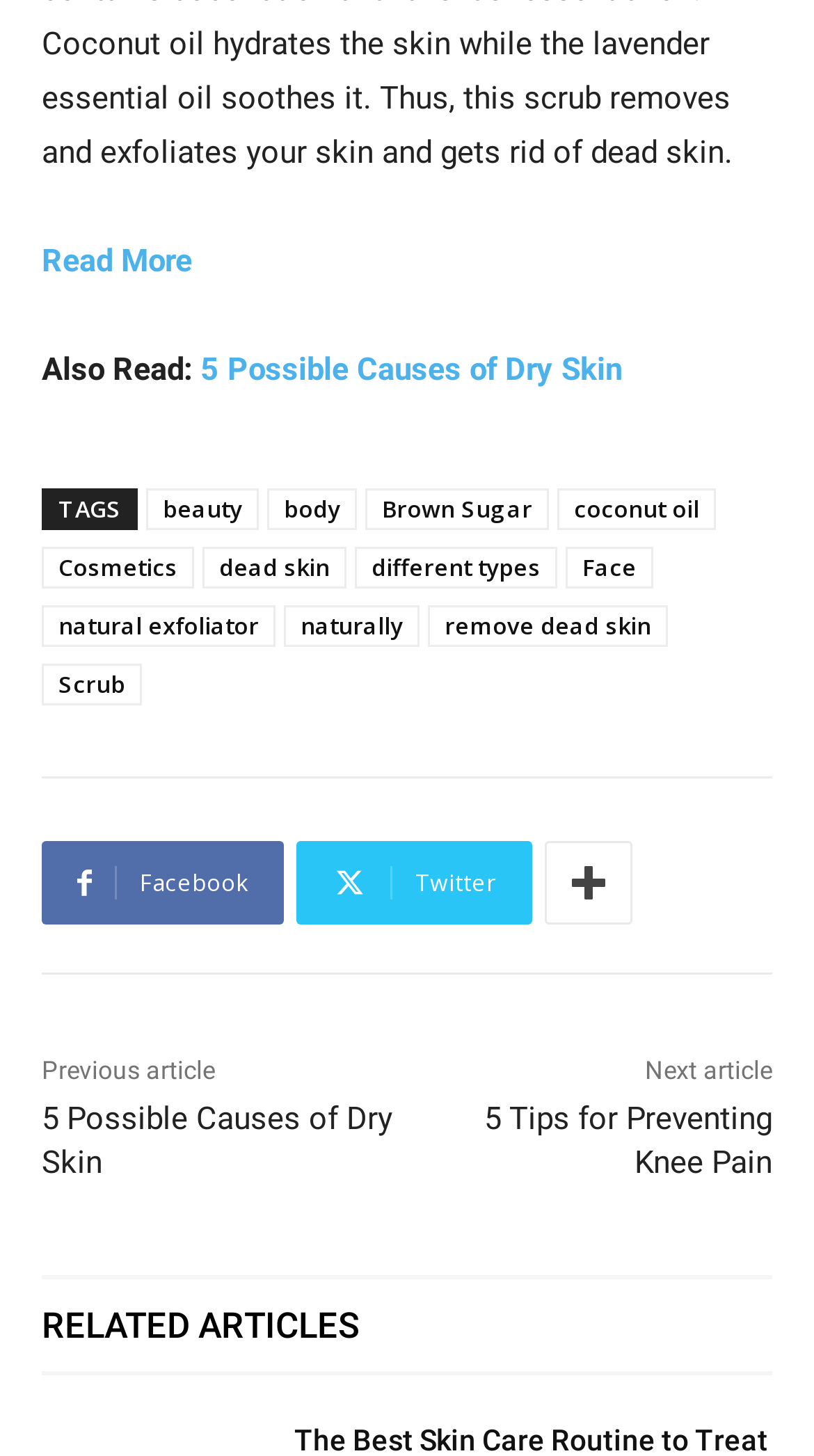Please specify the bounding box coordinates of the region to click in order to perform the following instruction: "View related article about 5 Possible Causes of Dry Skin".

[0.246, 0.241, 0.764, 0.267]